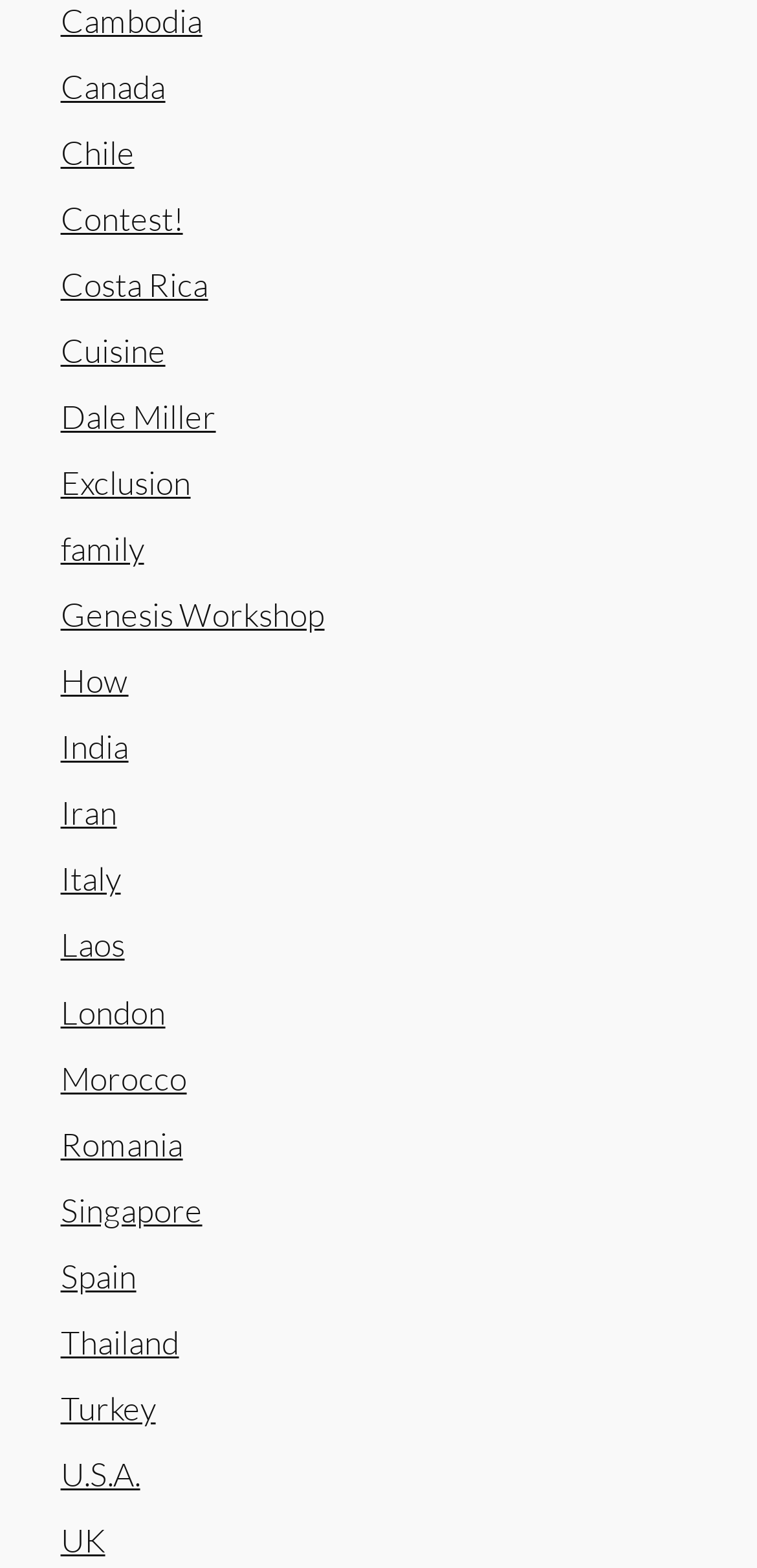Find and specify the bounding box coordinates that correspond to the clickable region for the instruction: "discover Thailand".

[0.08, 0.842, 0.236, 0.868]